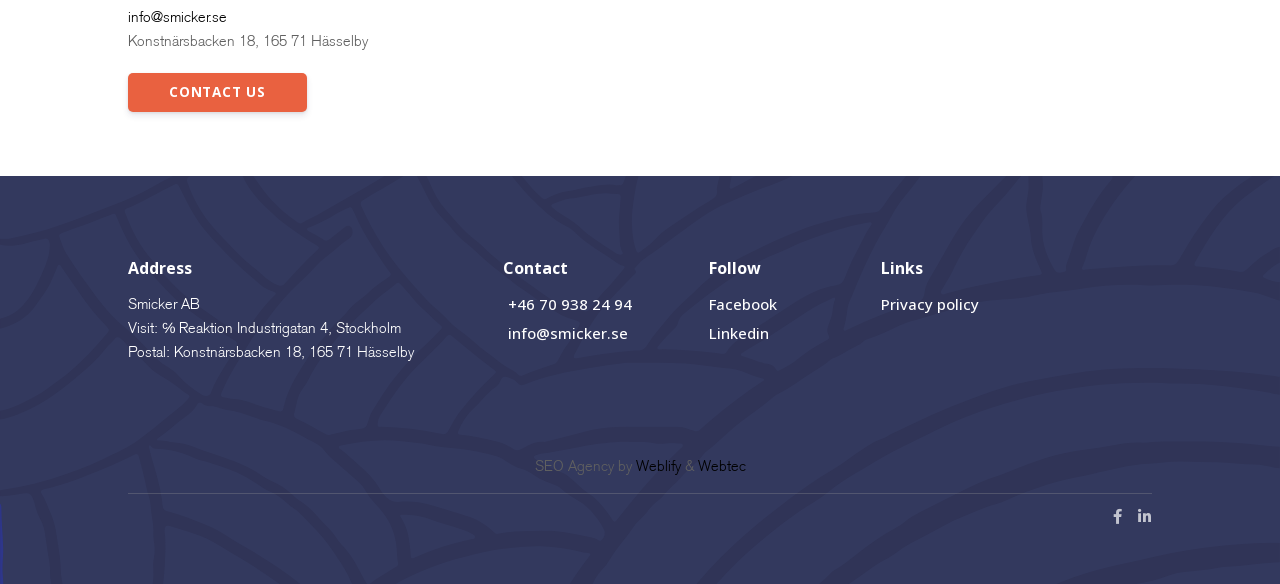Locate the bounding box coordinates of the area that needs to be clicked to fulfill the following instruction: "Send an email to the company". The coordinates should be in the format of four float numbers between 0 and 1, namely [left, top, right, bottom].

[0.1, 0.013, 0.177, 0.044]